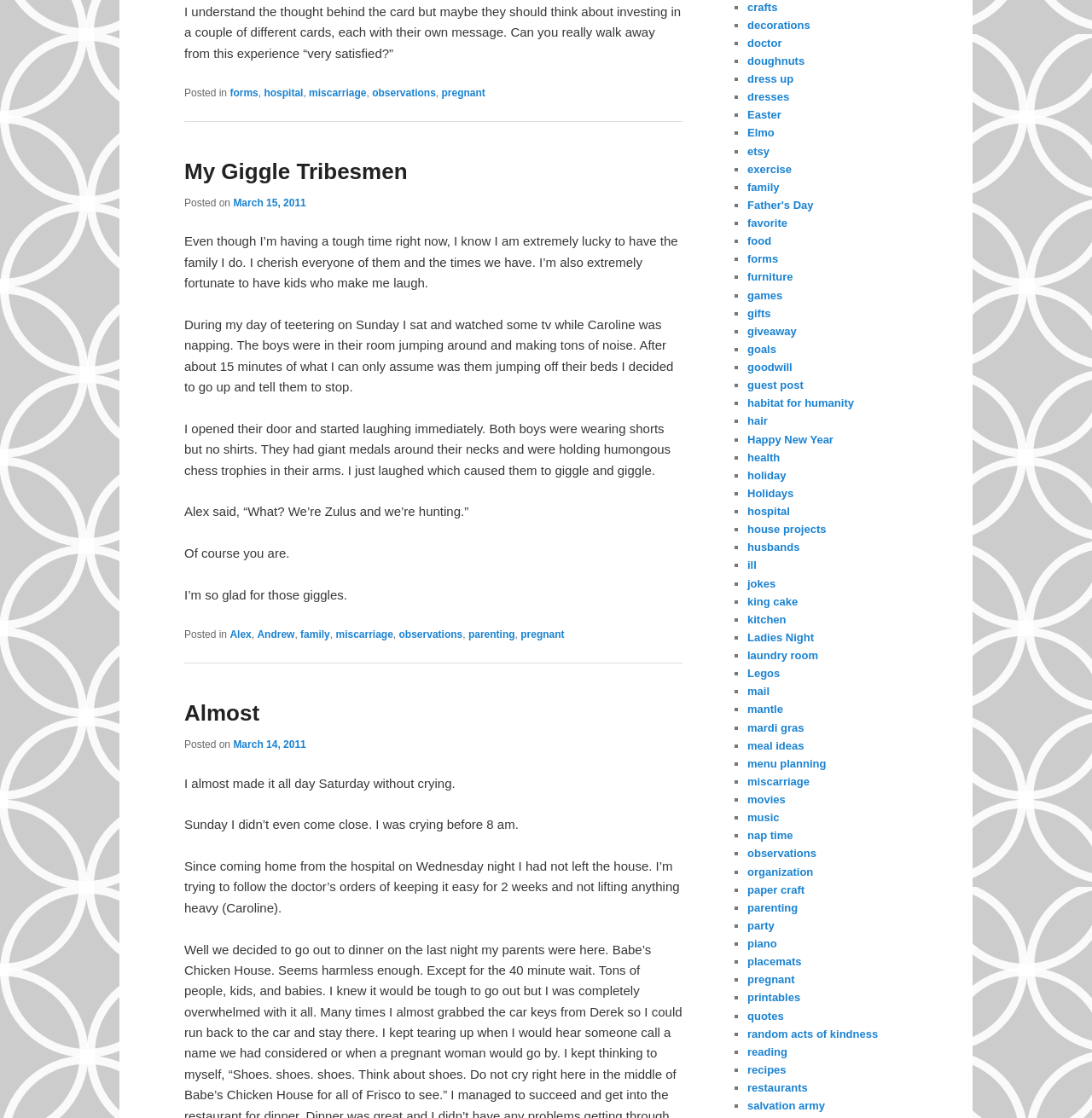Please specify the bounding box coordinates of the region to click in order to perform the following instruction: "Click the link 'hospital'".

[0.242, 0.077, 0.278, 0.088]